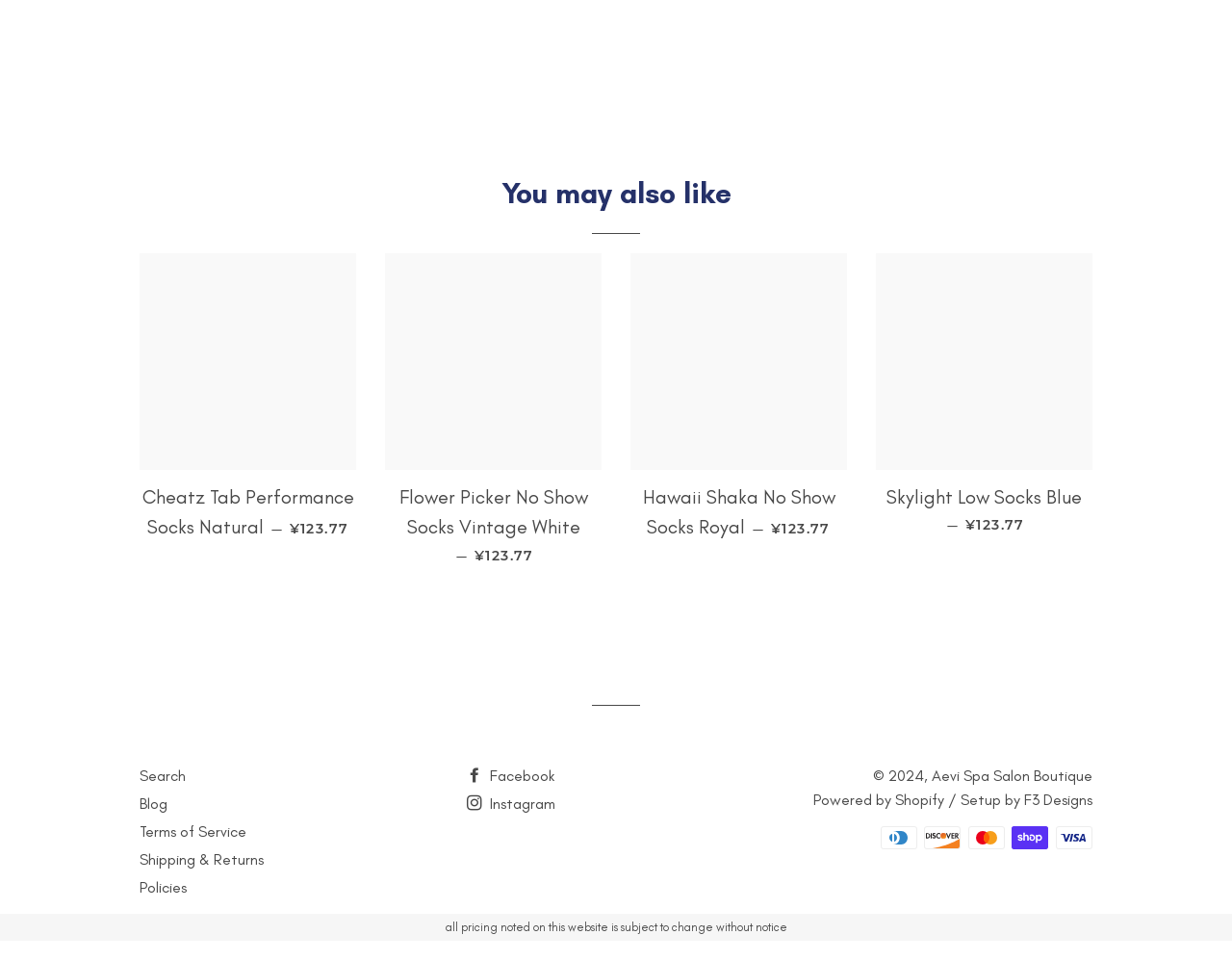Please indicate the bounding box coordinates of the element's region to be clicked to achieve the instruction: "Search". Provide the coordinates as four float numbers between 0 and 1, i.e., [left, top, right, bottom].

[0.113, 0.797, 0.151, 0.816]